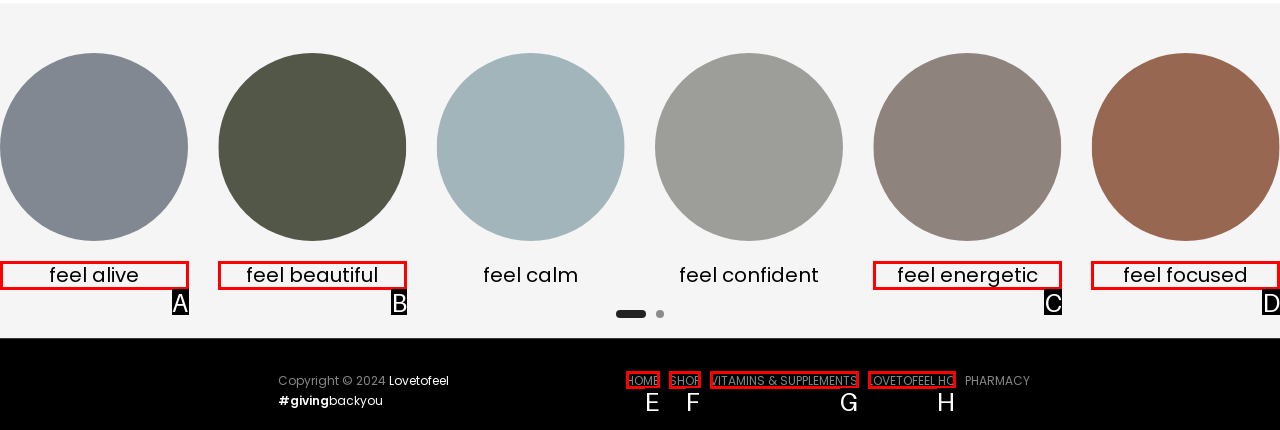Point out the HTML element that matches the following description: Constructive Trusts
Answer with the letter from the provided choices.

None